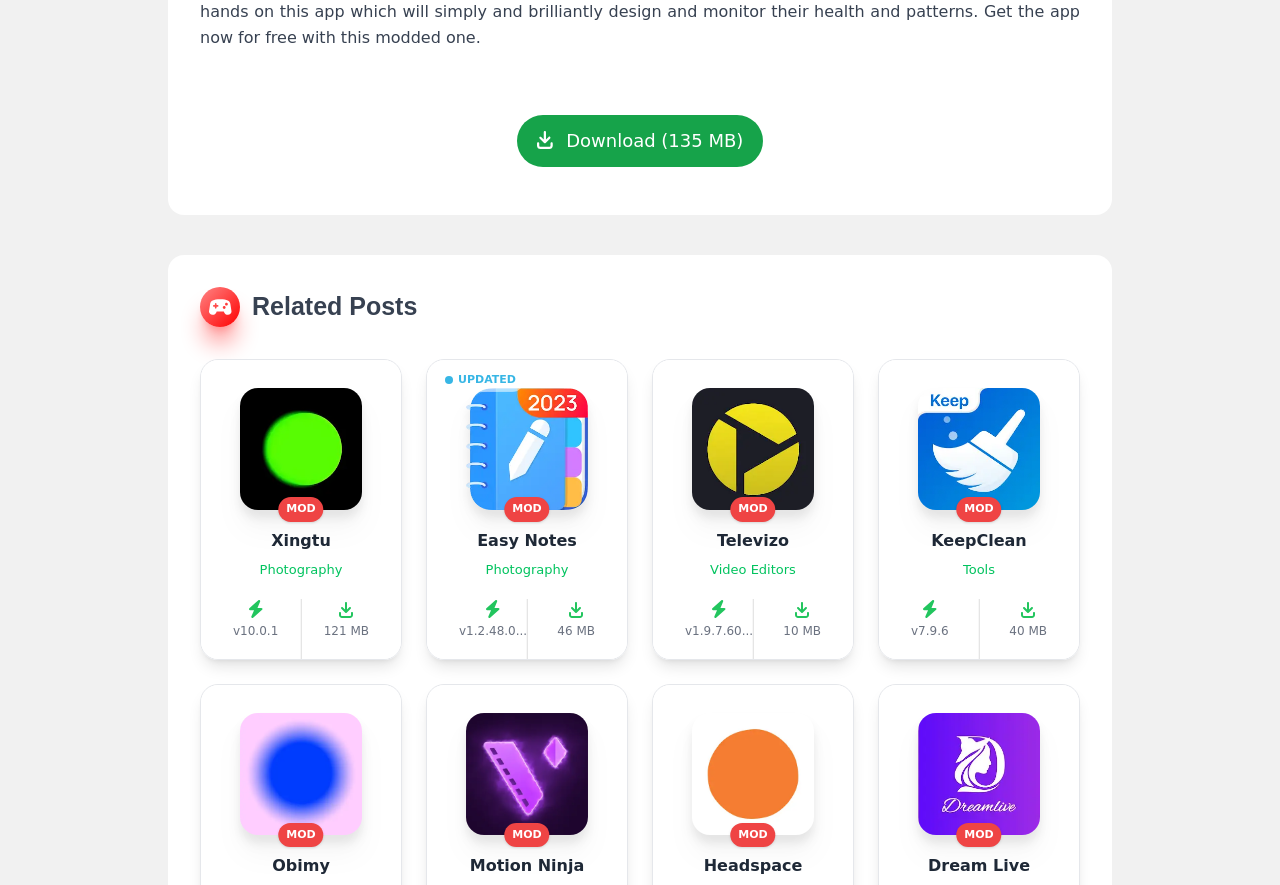Please identify the coordinates of the bounding box that should be clicked to fulfill this instruction: "Open Televizo".

[0.535, 0.599, 0.641, 0.623]